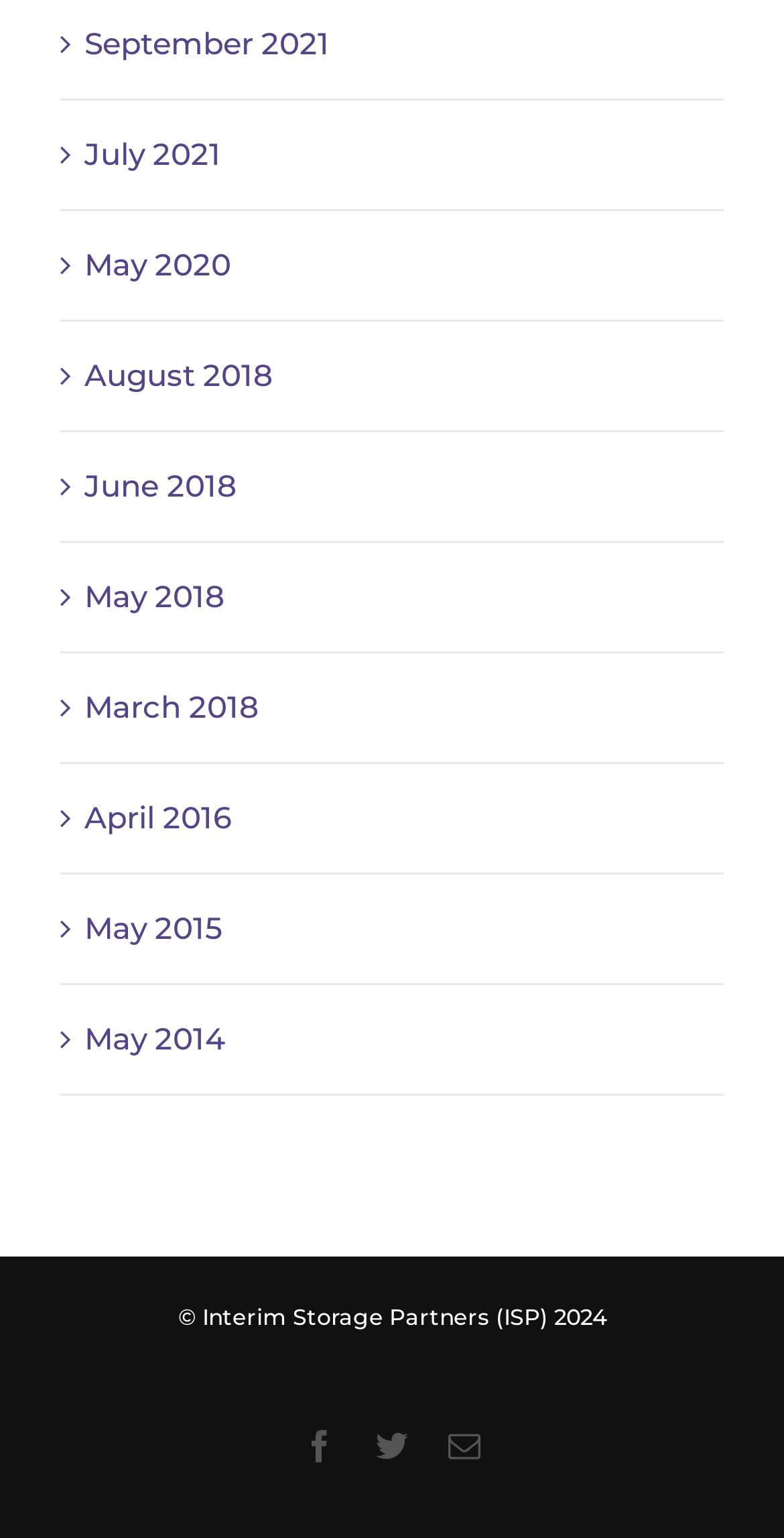Find the bounding box coordinates of the area that needs to be clicked in order to achieve the following instruction: "Contact via Email". The coordinates should be specified as four float numbers between 0 and 1, i.e., [left, top, right, bottom].

[0.572, 0.93, 0.613, 0.951]